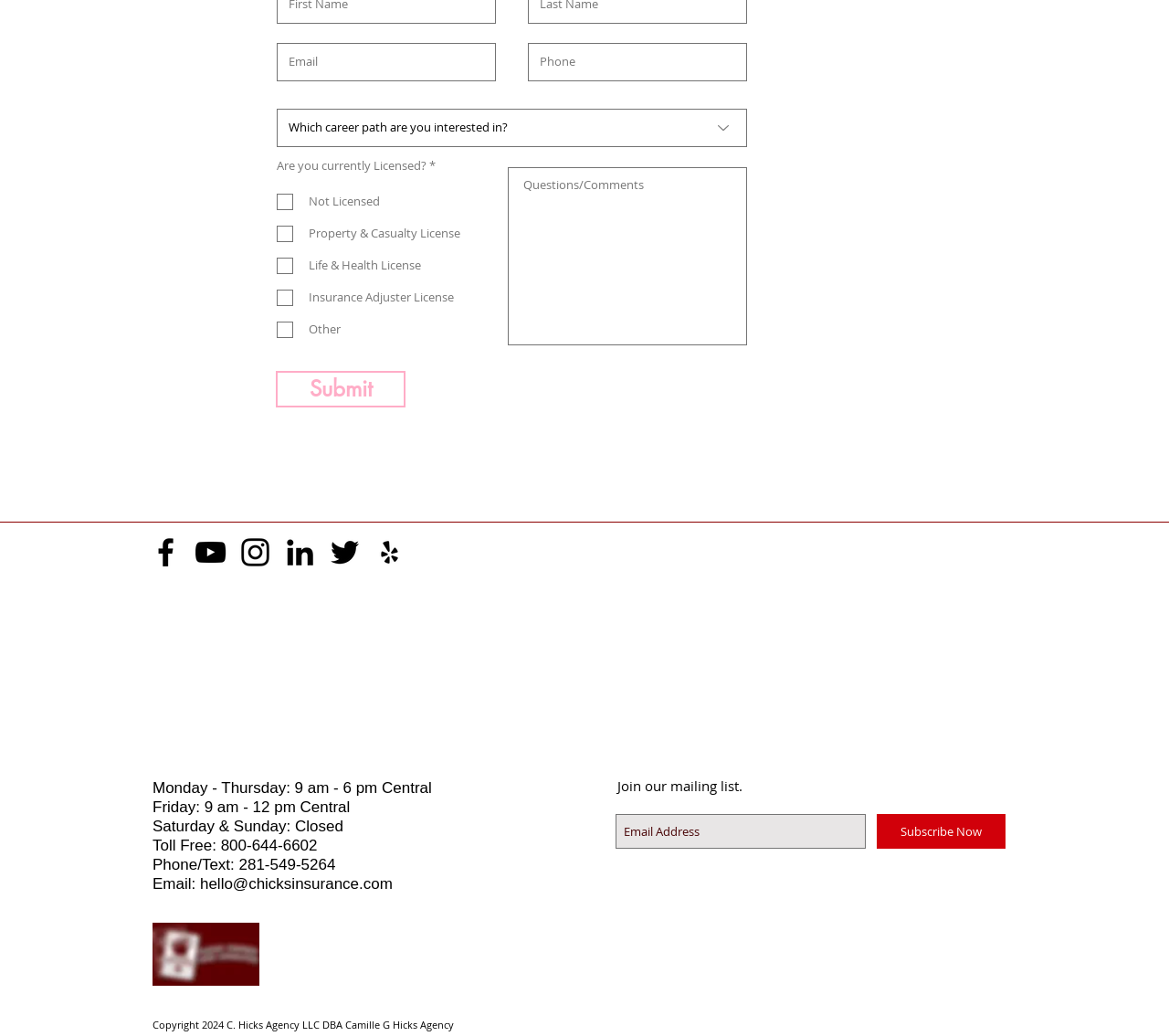Using the description: "Training", determine the UI element's bounding box coordinates. Ensure the coordinates are in the format of four float numbers between 0 and 1, i.e., [left, top, right, bottom].

None